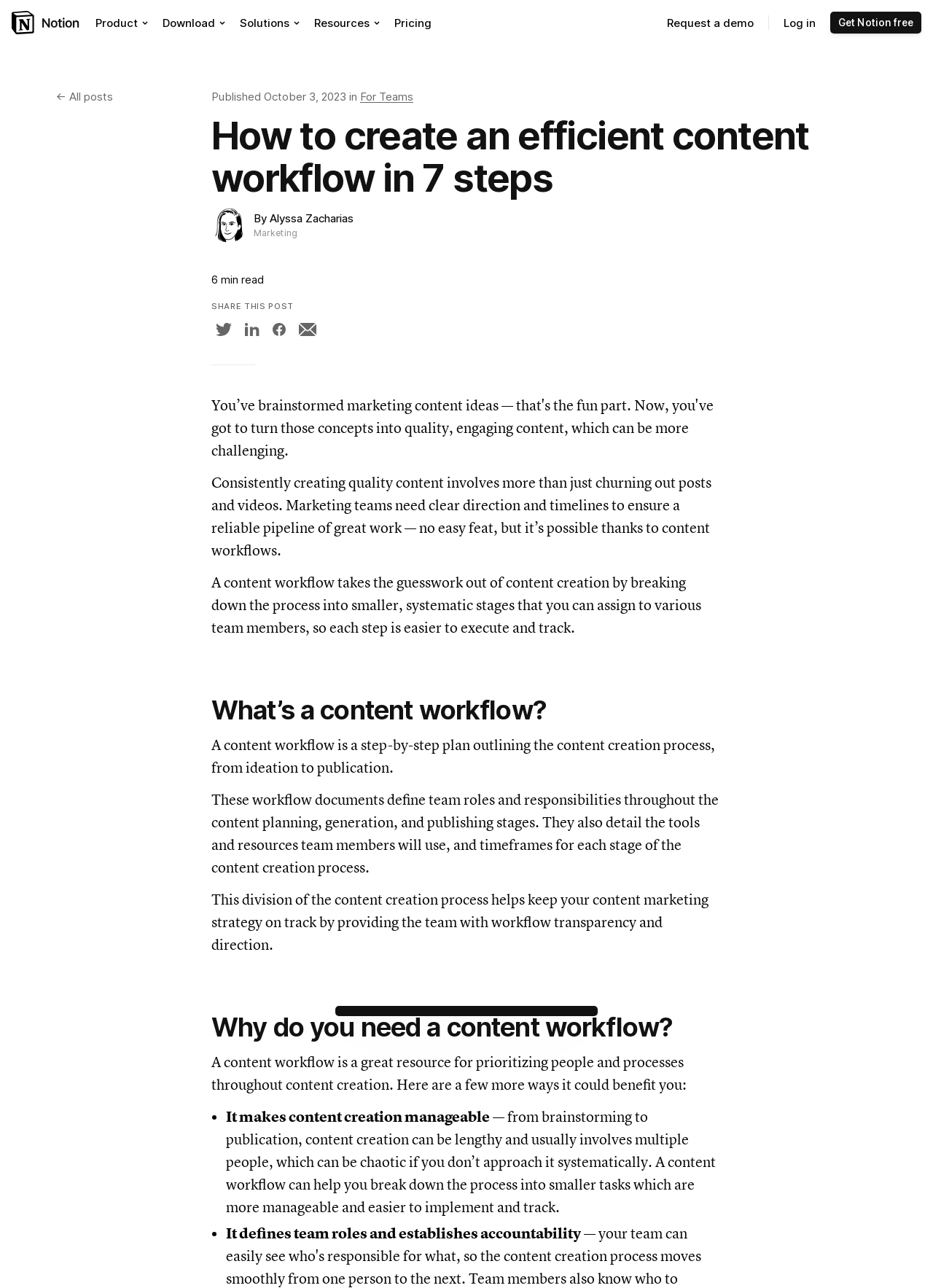Based on what you see in the screenshot, provide a thorough answer to this question: Who wrote this article?

The author of the article is Alyssa Zacharias, as mentioned in the 'By' section of the webpage.